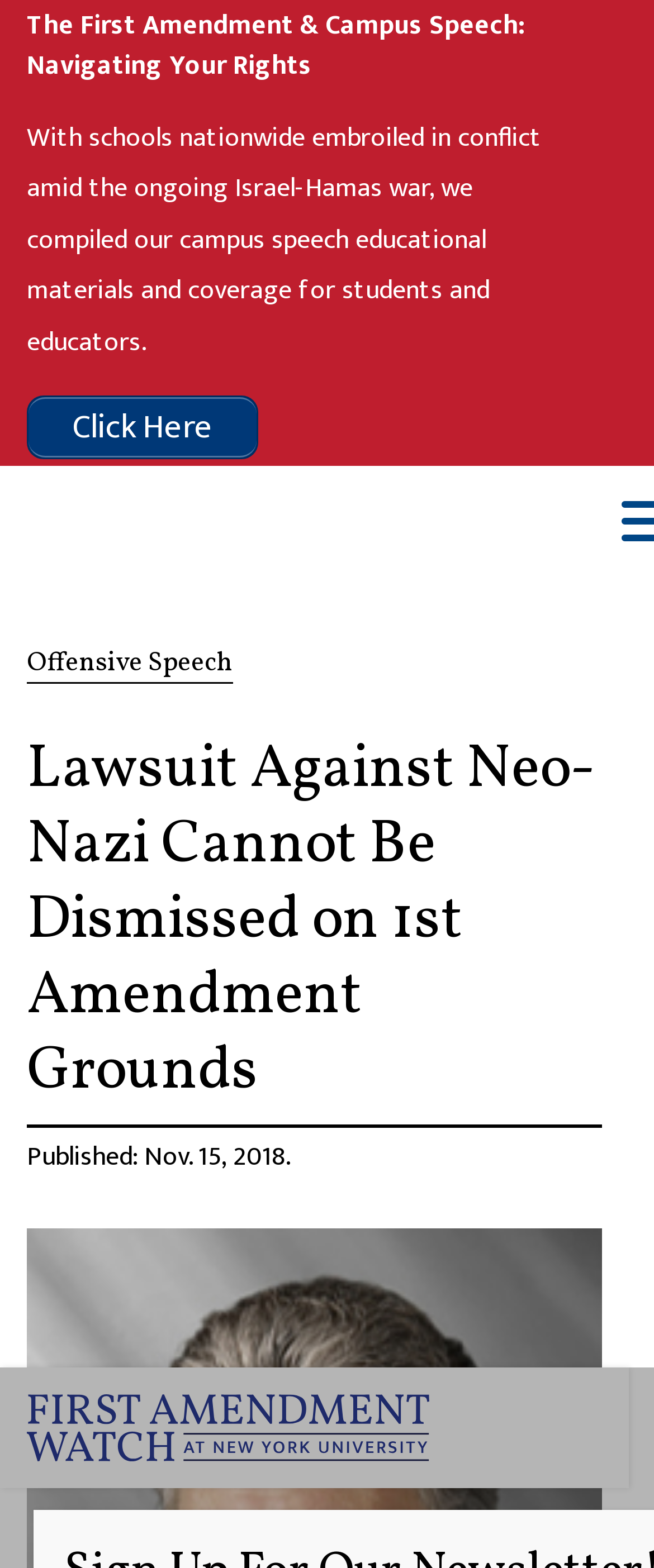From the image, can you give a detailed response to the question below:
What is the reason why the judge ruled that Anglin's speech is unprotected?

The article mentions 'The judge wrote in his ruling to deny the motion to dismiss the case that “The Court cannot find that Anglin’s speech is unprotected on the basis that it evinces a morally and factually indefensible worldview.”' which indicates that the reason why the judge ruled that Anglin's speech is unprotected is because it evinces a morally and factually indefensible worldview.